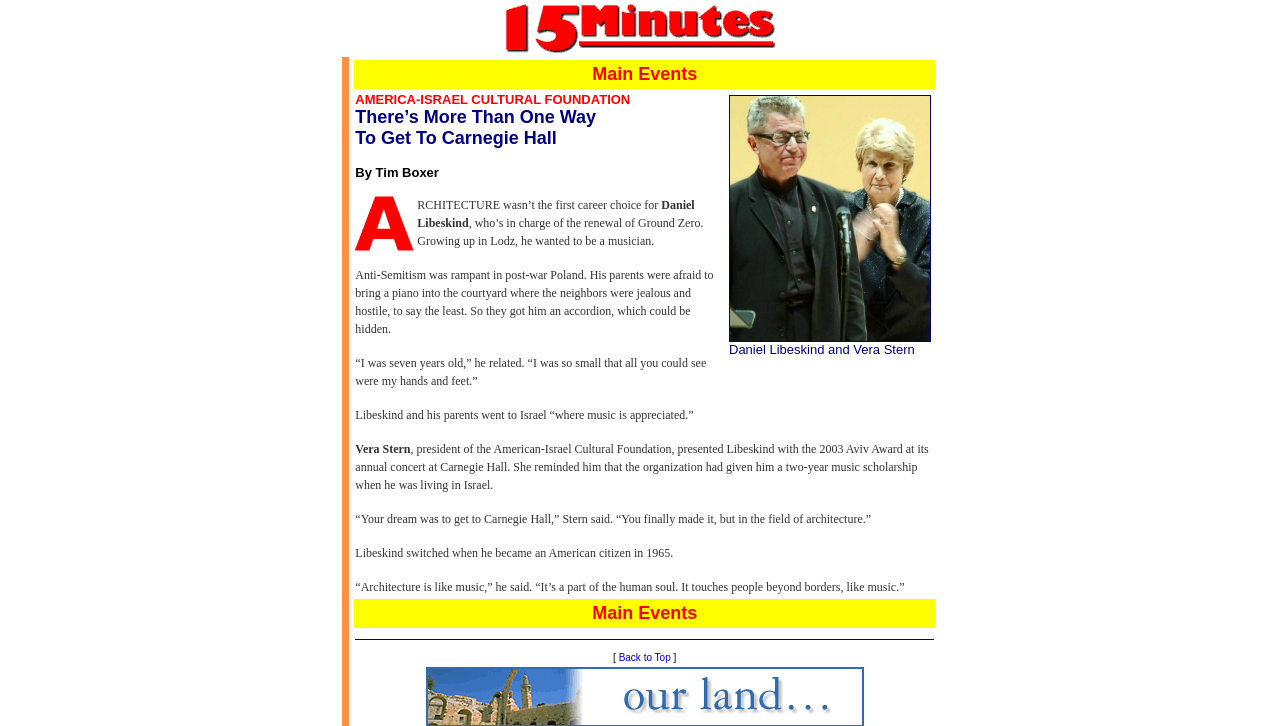What is the name of the cultural foundation?
Use the screenshot to answer the question with a single word or phrase.

American-Israel Cultural Foundation